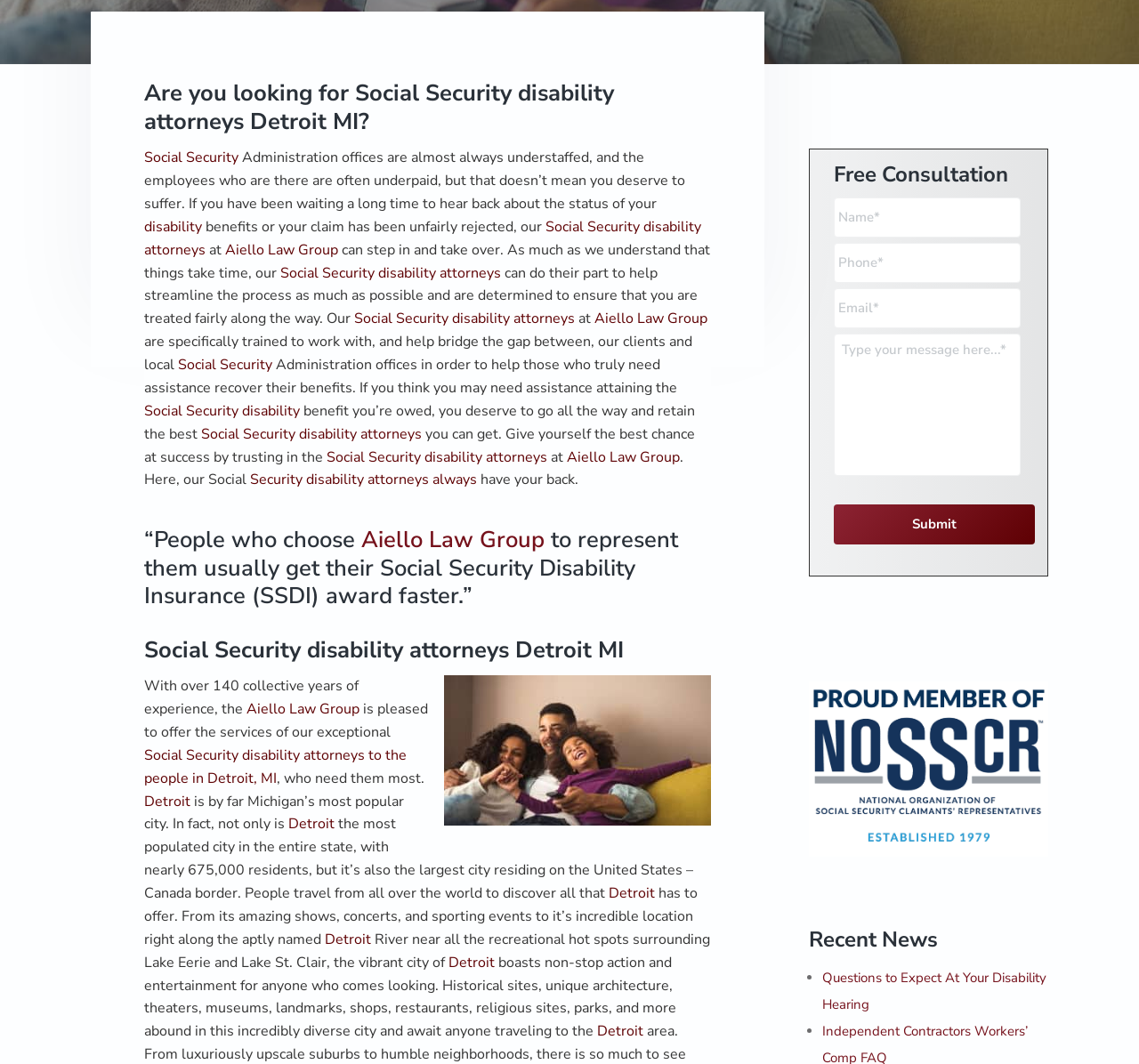Identify the bounding box for the UI element described as: "name="input_2" placeholder="Phone*"". The coordinates should be four float numbers between 0 and 1, i.e., [left, top, right, bottom].

[0.732, 0.229, 0.896, 0.266]